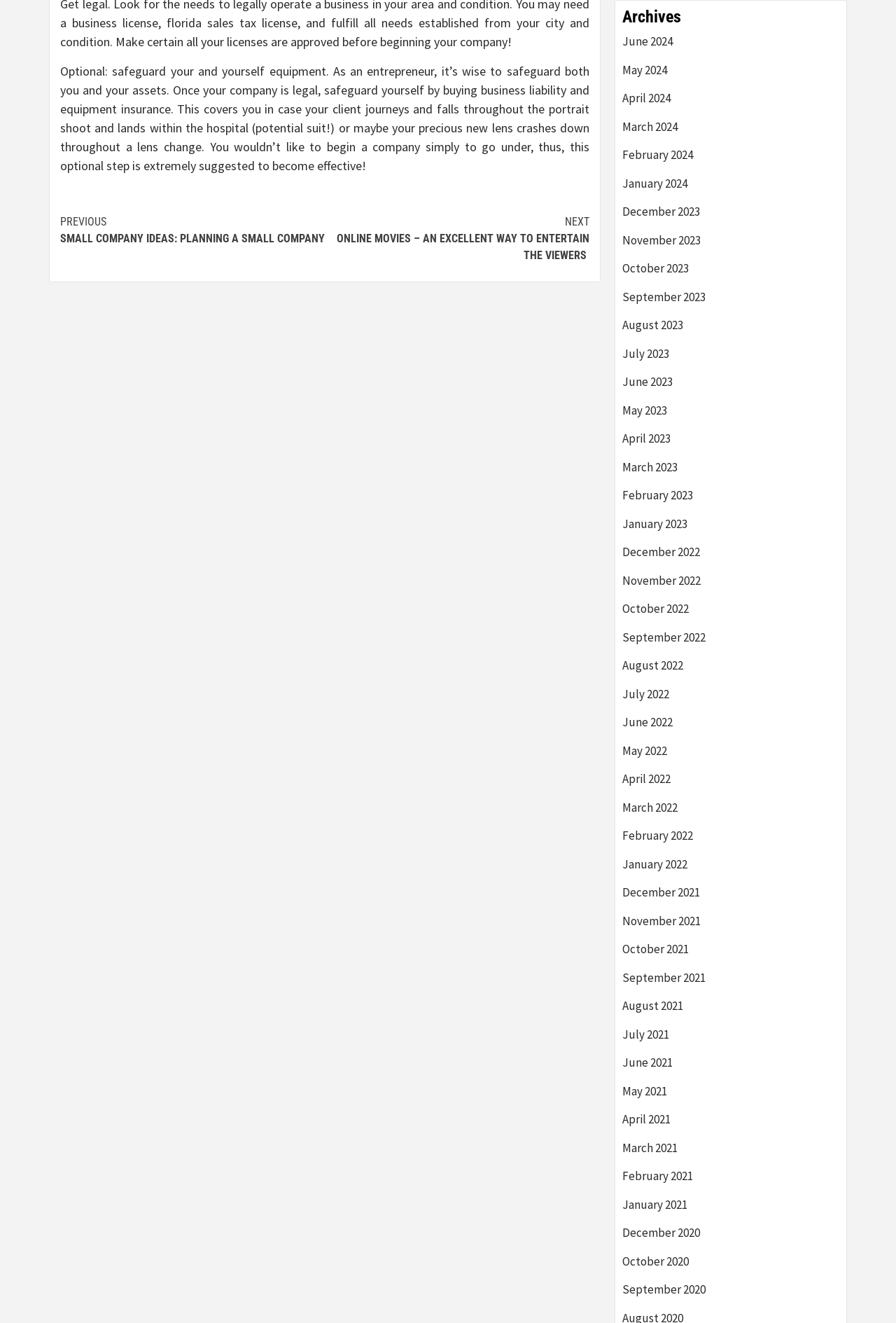Please locate the bounding box coordinates of the element that should be clicked to complete the given instruction: "Read 'NEXT ONLINE MOVIES – AN EXCELLENT WAY TO ENTERTAIN THE VIEWERS'".

[0.362, 0.161, 0.658, 0.199]